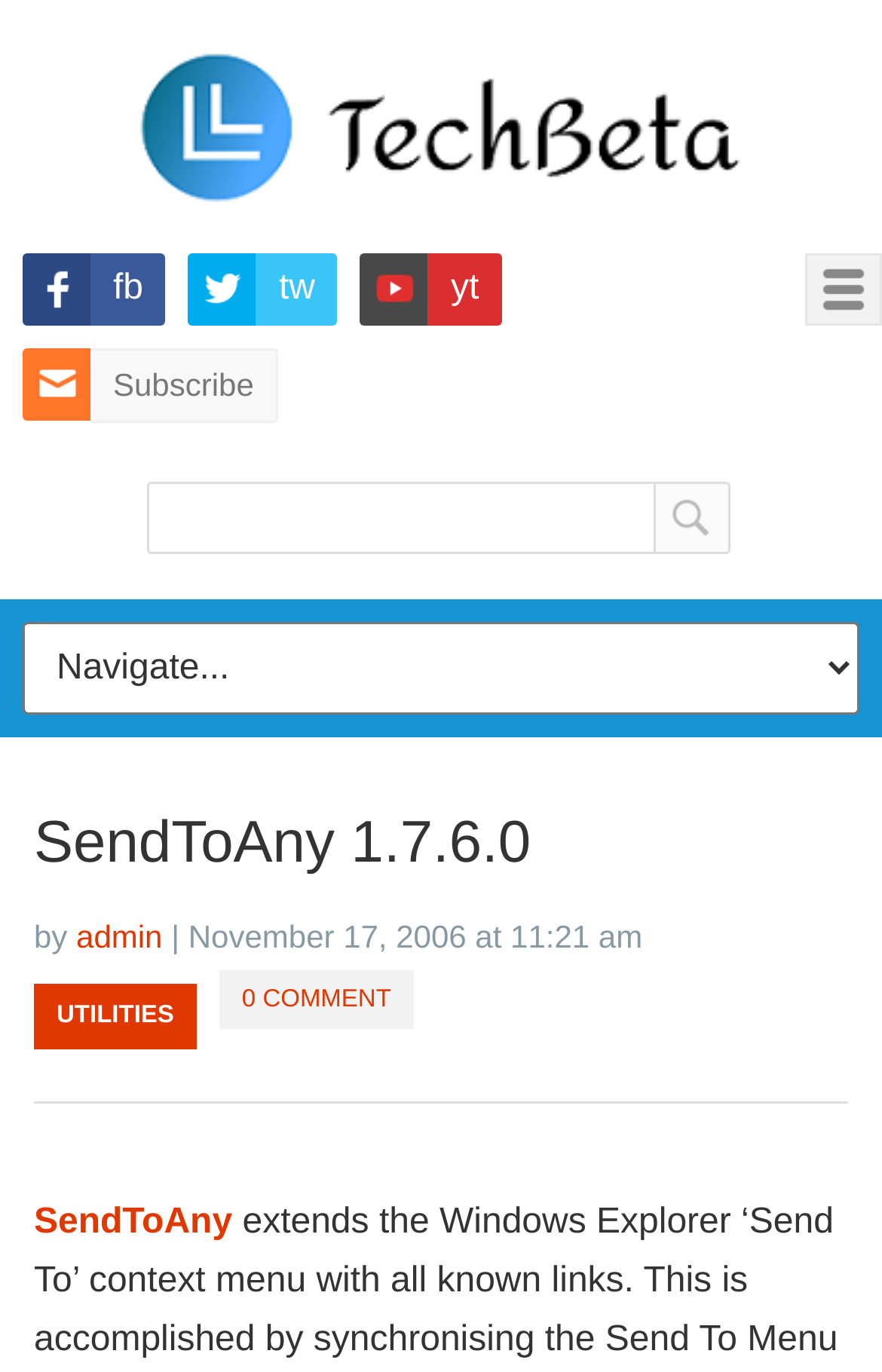Can you specify the bounding box coordinates of the area that needs to be clicked to fulfill the following instruction: "Visit the UTILITIES page"?

[0.038, 0.717, 0.223, 0.765]